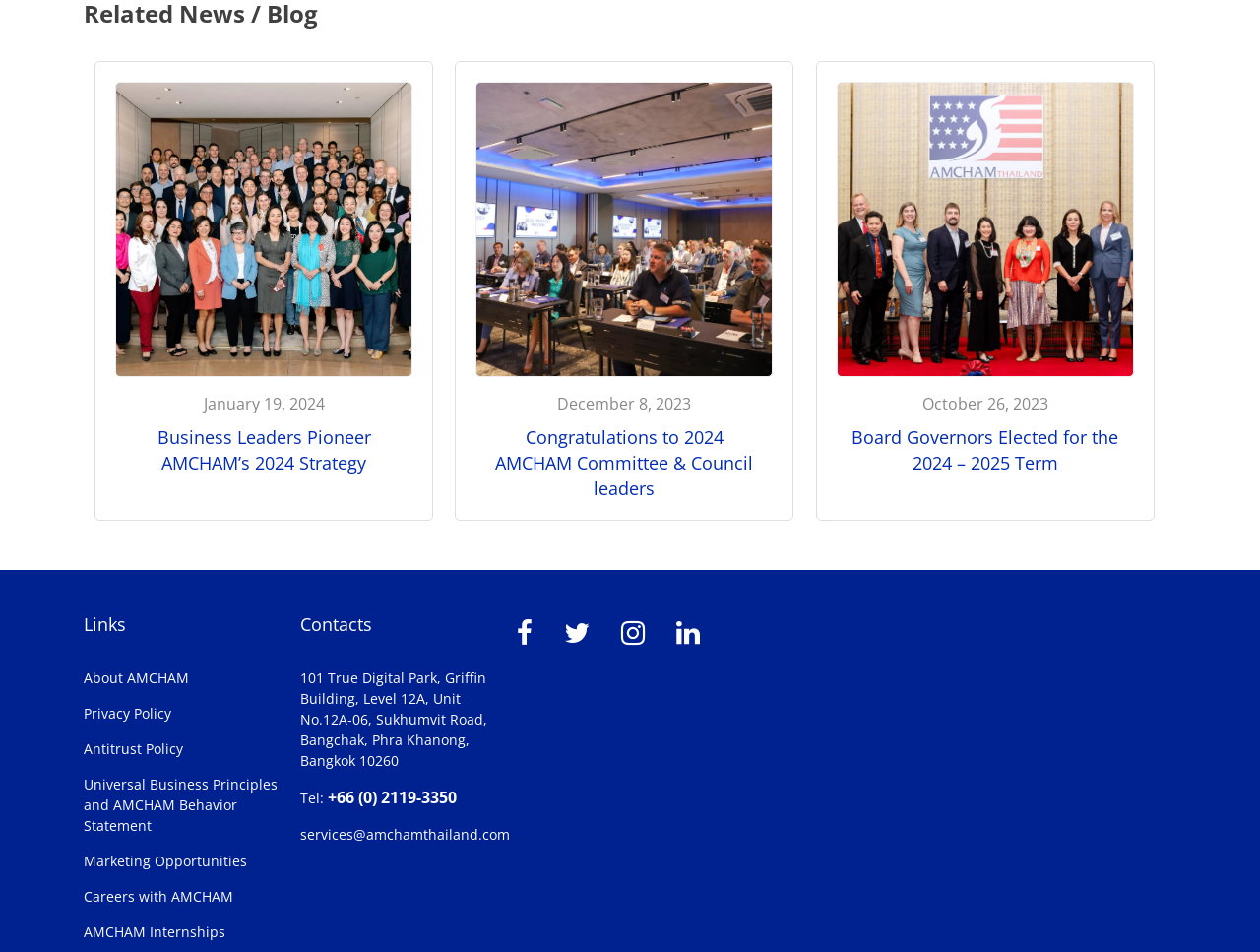Determine the bounding box coordinates of the target area to click to execute the following instruction: "Check the date of the article about Board Governors Elected for the 2024 – 2025 Term."

[0.732, 0.413, 0.832, 0.435]